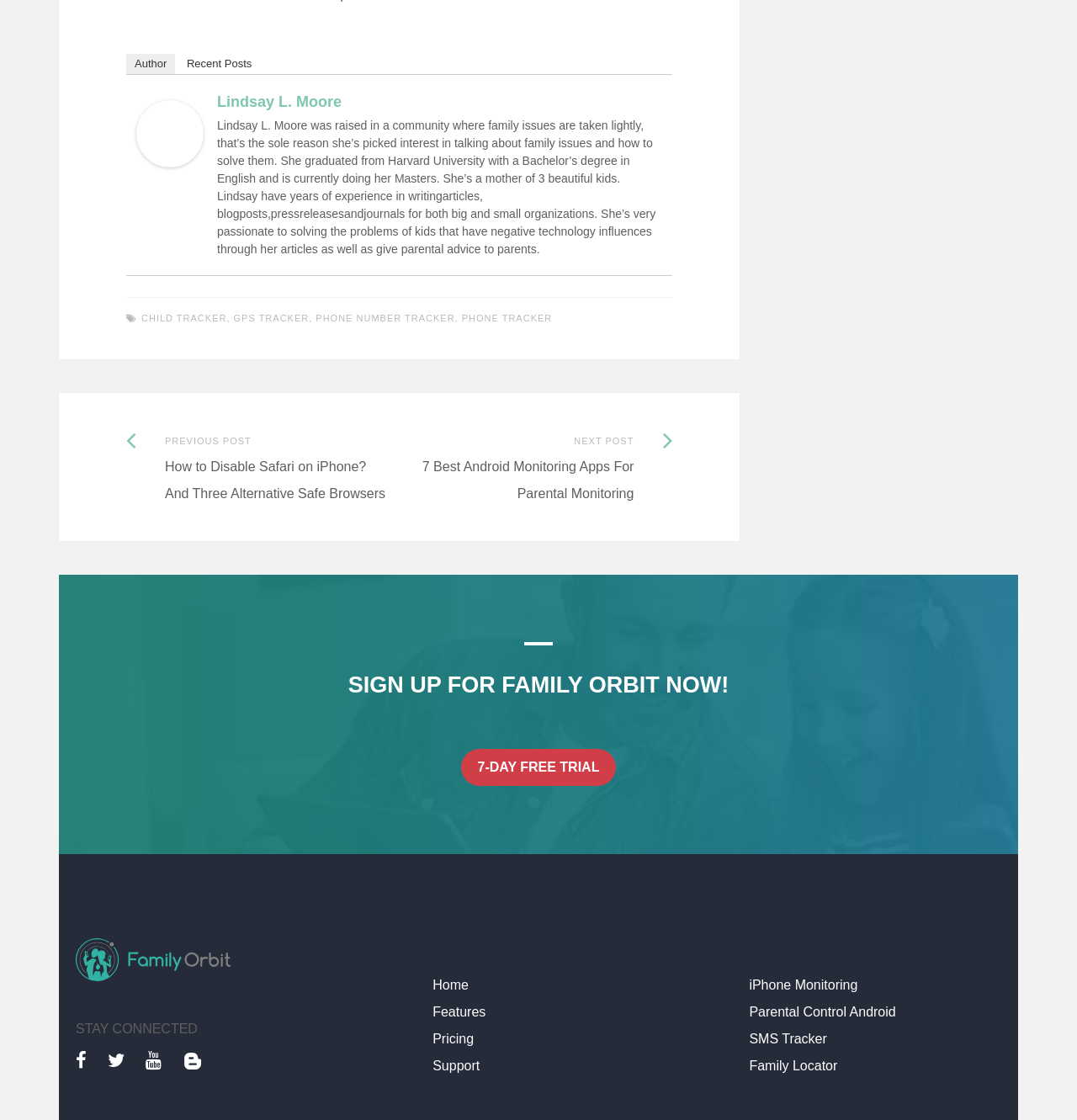Predict the bounding box of the UI element based on this description: "Video + Podcasts".

None